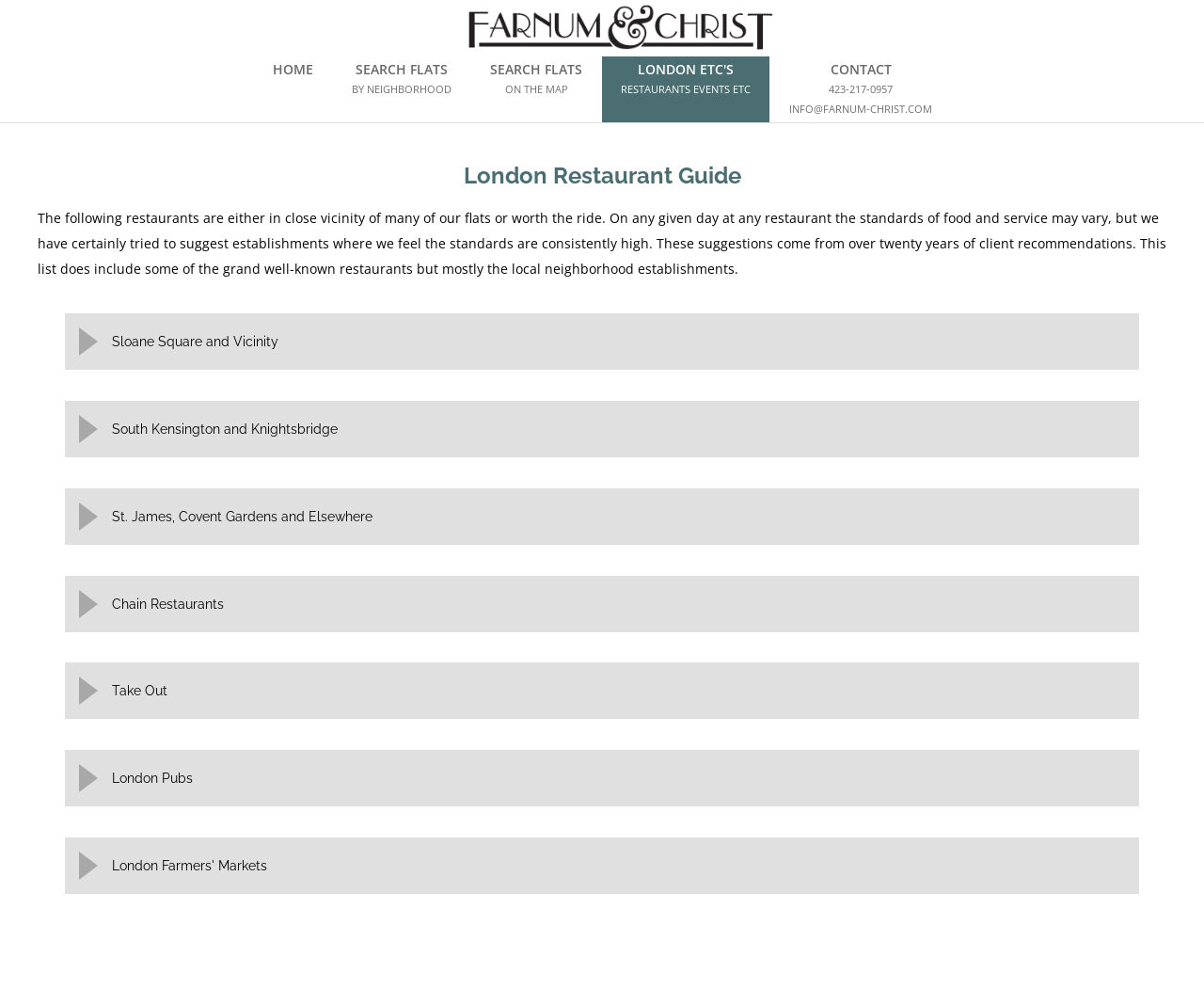What is the name of the restaurant guide?
Use the image to give a comprehensive and detailed response to the question.

The name of the restaurant guide can be found in the main heading of the webpage, which is 'London Restaurant Guide'. This heading is located at the top of the webpage and is the title of the guide.